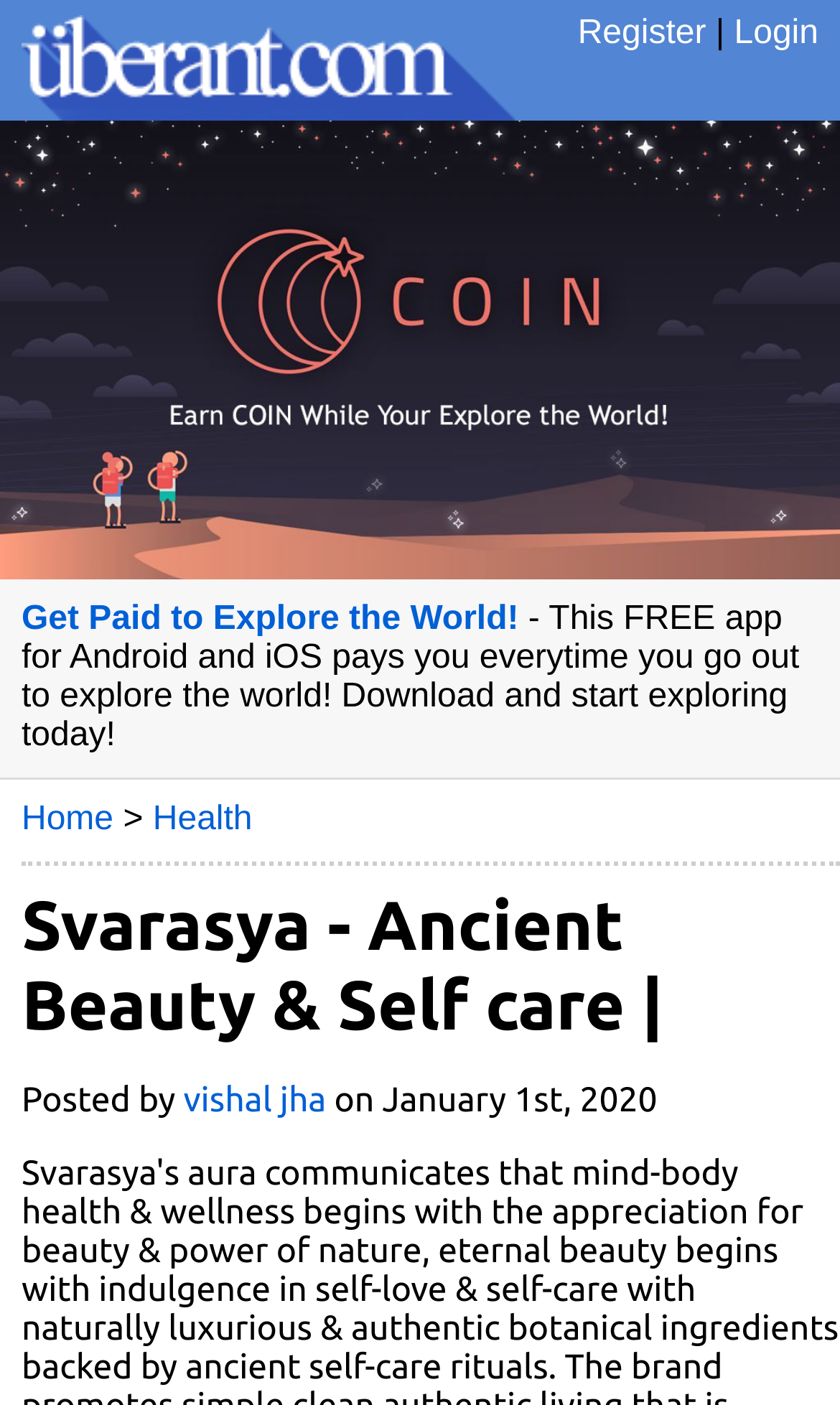Summarize the webpage in an elaborate manner.

The webpage is about Svarasya, a platform focused on ancient beauty and self-care, with an emphasis on natural skin care and beauty food. 

At the top, there is a layout table that spans the entire width of the page, containing a row with three cells. The first cell has a link to "Uberant" accompanied by an image, while the second and third cells contain links to "Register" and "Login", respectively. 

Below this table, there is a large image that takes up the full width of the page. 

Underneath the image, there is a link that spans the entire width of the page, followed by a promotional message that reads, "Get Paid to Explore the World! This FREE app for Android and iOS pays you every time you go out to explore the world! Download and start exploring today!" 

To the right of this message, there are three links: "Home", "Health", and a greater-than symbol. 

Below this section, there is a heading that displays the title of the webpage, "Svarasya - Ancient Beauty & Self care |". 

Underneath the heading, there is a post attributed to "vishal jha" dated January 1st, 2020.